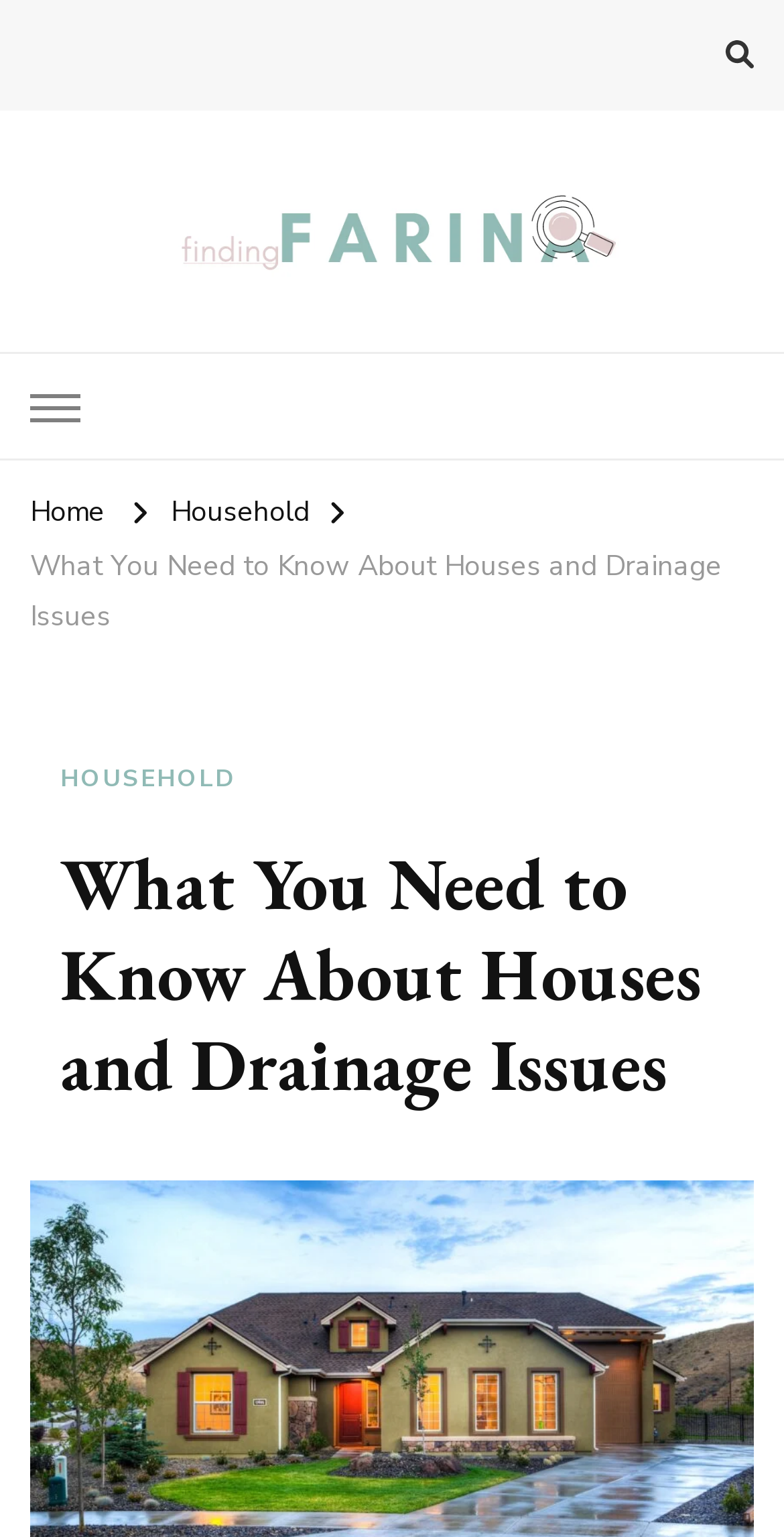Deliver a detailed narrative of the webpage's visual and textual elements.

The webpage is about houses and drainage issues, specifically focusing on what homeowners need to know about this topic. At the top right corner, there is a button. On the top left, there is a link to "Finding Farina" accompanied by an image with the same name. Below this link, there is a static text that reads "Taking Care of Finances, Health & Home". 

Further down, there are three links in a row: "Home", "Household", and the title of the webpage "What You Need to Know About Houses and Drainage Issues". The title link is the longest and spans almost the entire width of the page. 

Below these links, there is a header section that contains a link to "HOUSEHOLD" and a heading that repeats the title of the webpage. The heading is the largest text element on the page, spanning almost the entire width.